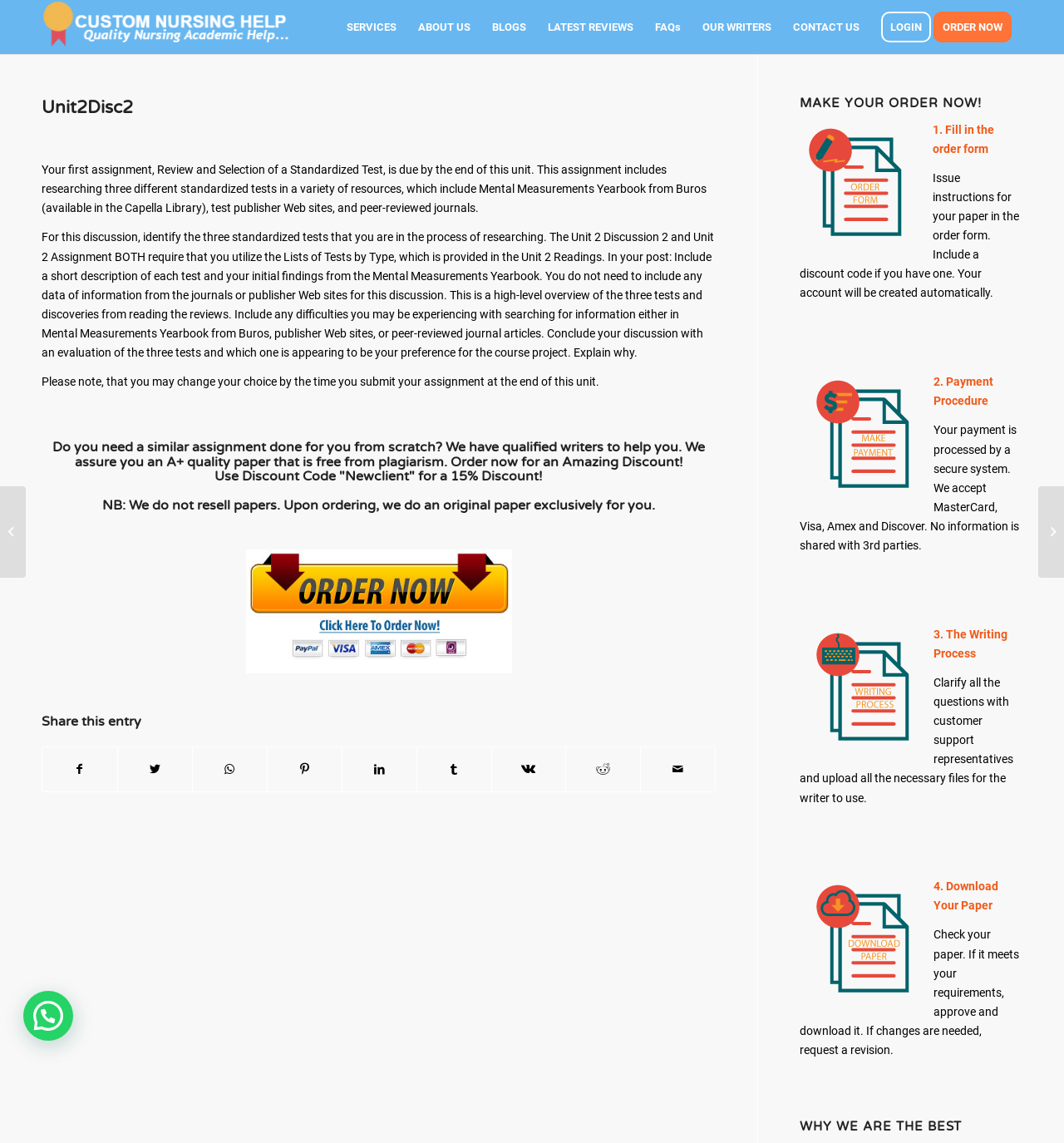Describe the entire webpage, focusing on both content and design.

This webpage appears to be a custom nursing help website, with a focus on academic writing services. At the top of the page, there is a navigation menu with links to various sections, including "SERVICES", "ABOUT US", "BLOGS", "LATEST REVIEWS", "FAQs", "OUR WRITERS", "CONTACT US", "LOGIN", and "ORDER NOW".

Below the navigation menu, there is a main content area with an article that discusses a specific assignment, "Unit2Disc2", which involves researching and selecting a standardized test. The article provides instructions and guidelines for completing the assignment, including identifying three standardized tests, researching them, and evaluating their suitability for a course project.

To the right of the main content area, there is a call-to-action section with a heading "MAKE YOUR ORDER NOW!" and a series of steps to follow to place an order, including filling out an order form, making a payment, and downloading the completed paper.

At the bottom of the page, there are additional sections, including a heading "WHY WE ARE THE BEST" and a chat widget that allows users to open a chat with customer support.

There are also several links and buttons scattered throughout the page, including social media sharing links, a link to a discussion question, and a link to demonstrate a connection between infotech and strategy planning.